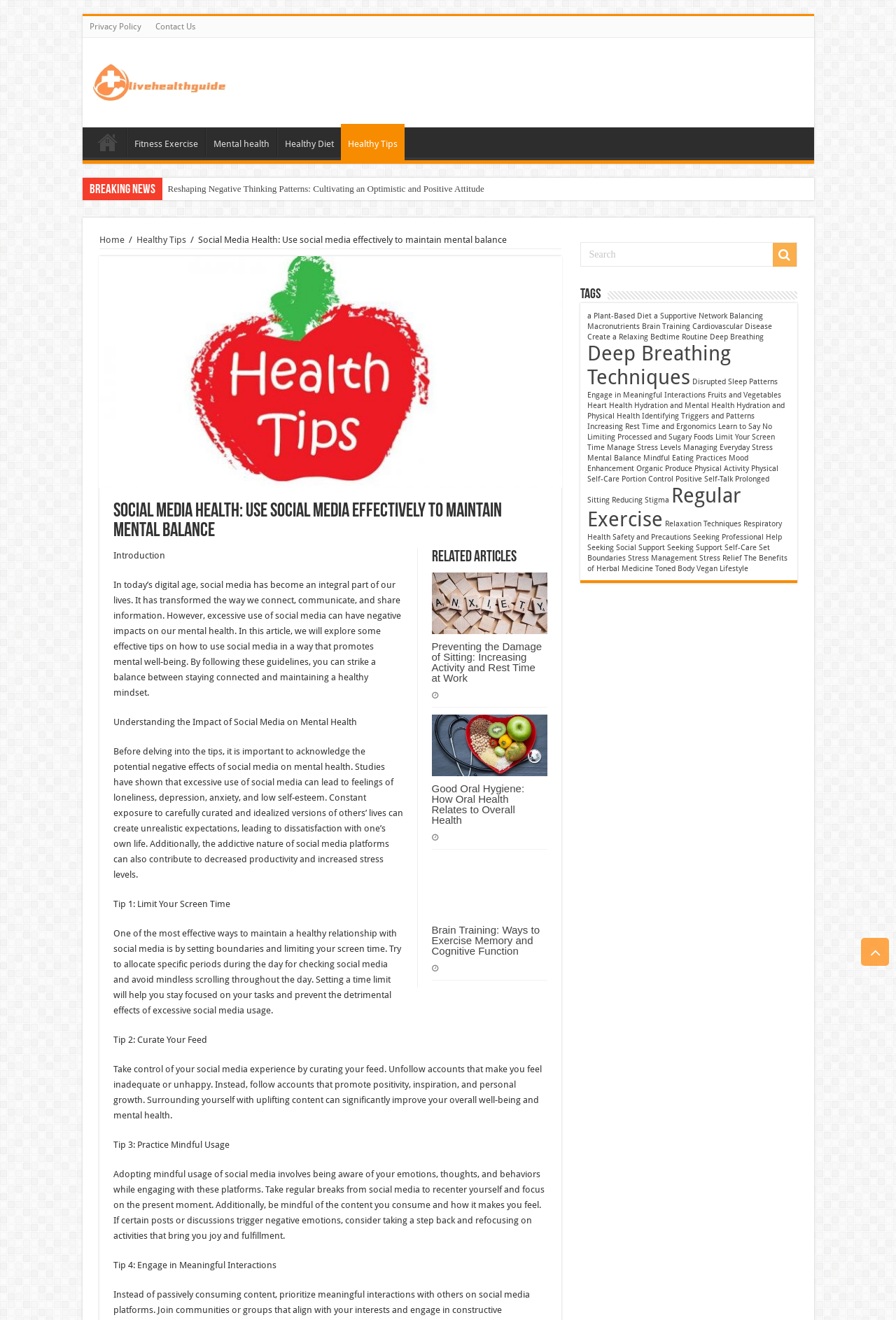What is the purpose of the 'Search' button?
Provide a detailed and extensive answer to the question.

The 'Search' button is located in the top-right corner of the webpage, and its purpose is to allow users to search for specific content within the webpage. This is evident from the presence of a textbox next to the button, where users can input their search queries.